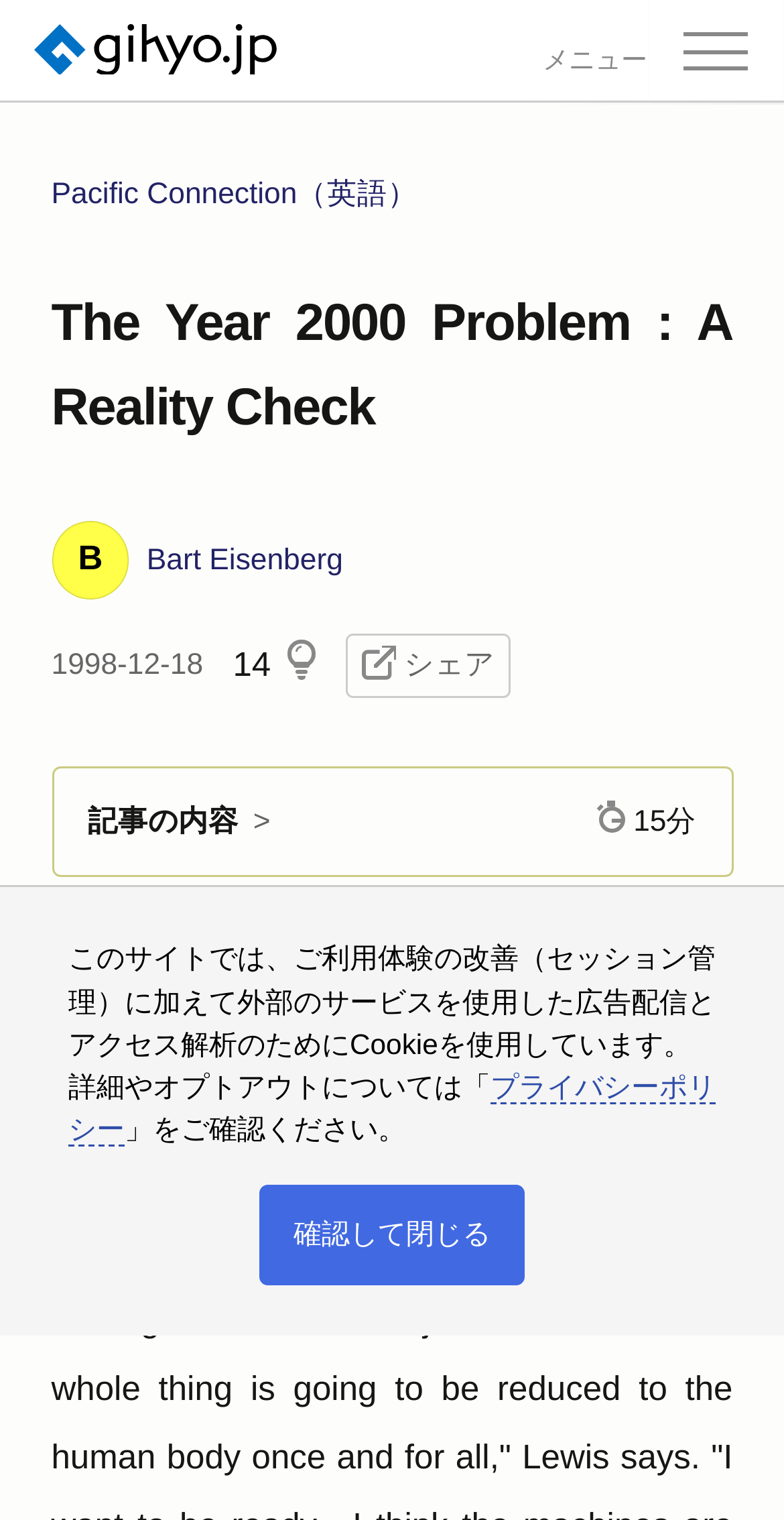Locate the bounding box of the UI element defined by this description: "input value="Email *" aria-describedby="email-notes" name="email"". The coordinates should be given as four float numbers between 0 and 1, formatted as [left, top, right, bottom].

None